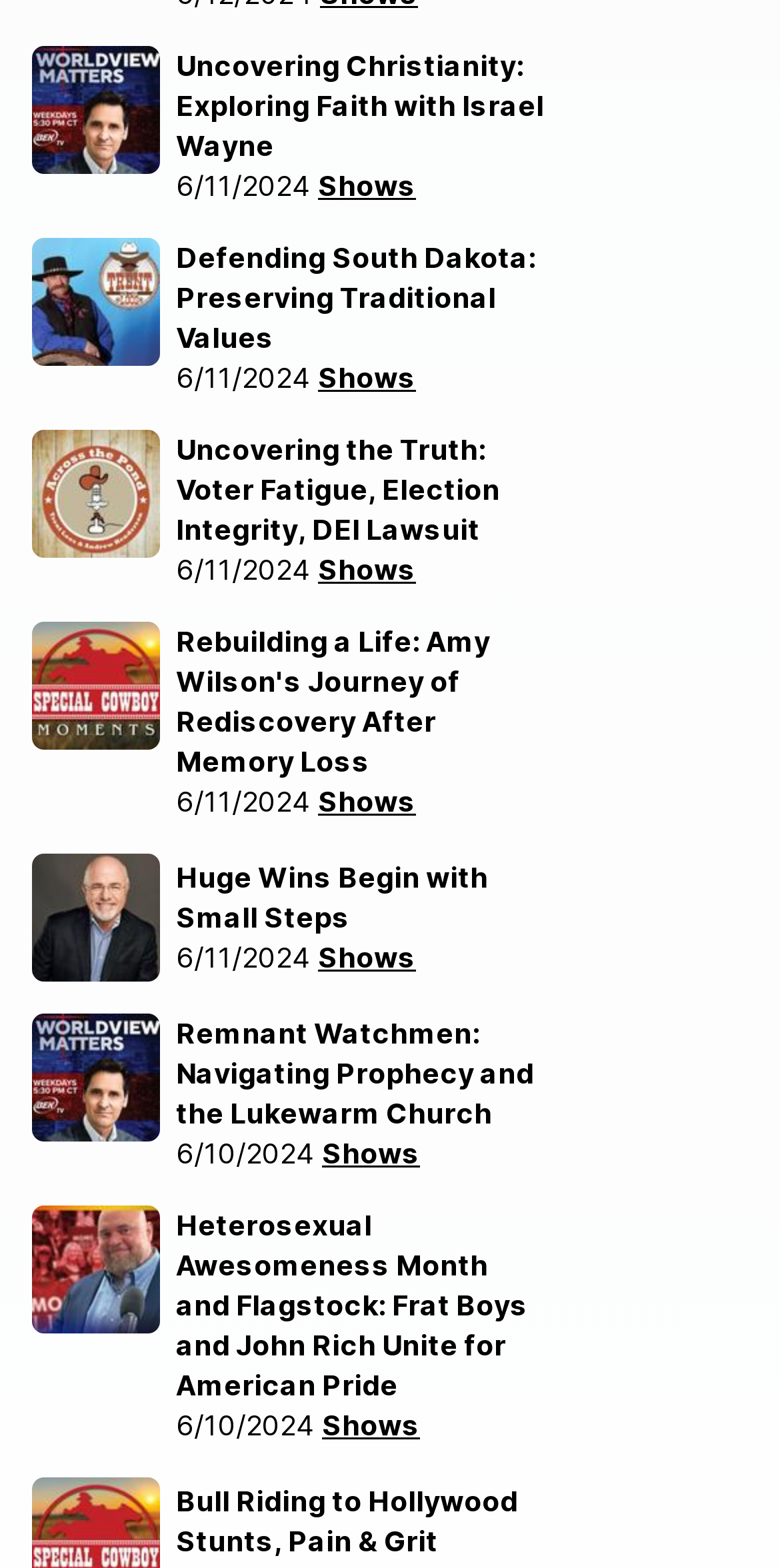What is the date of the 'Remnant Watchmen' show?
Answer the question with a detailed explanation, including all necessary information.

I found the link element with the text 'Remnant Watchmen: Navigating Prophecy and the Lukewarm Church' and its adjacent link element with the text '6/10/2024', which is likely to be the date of the show.